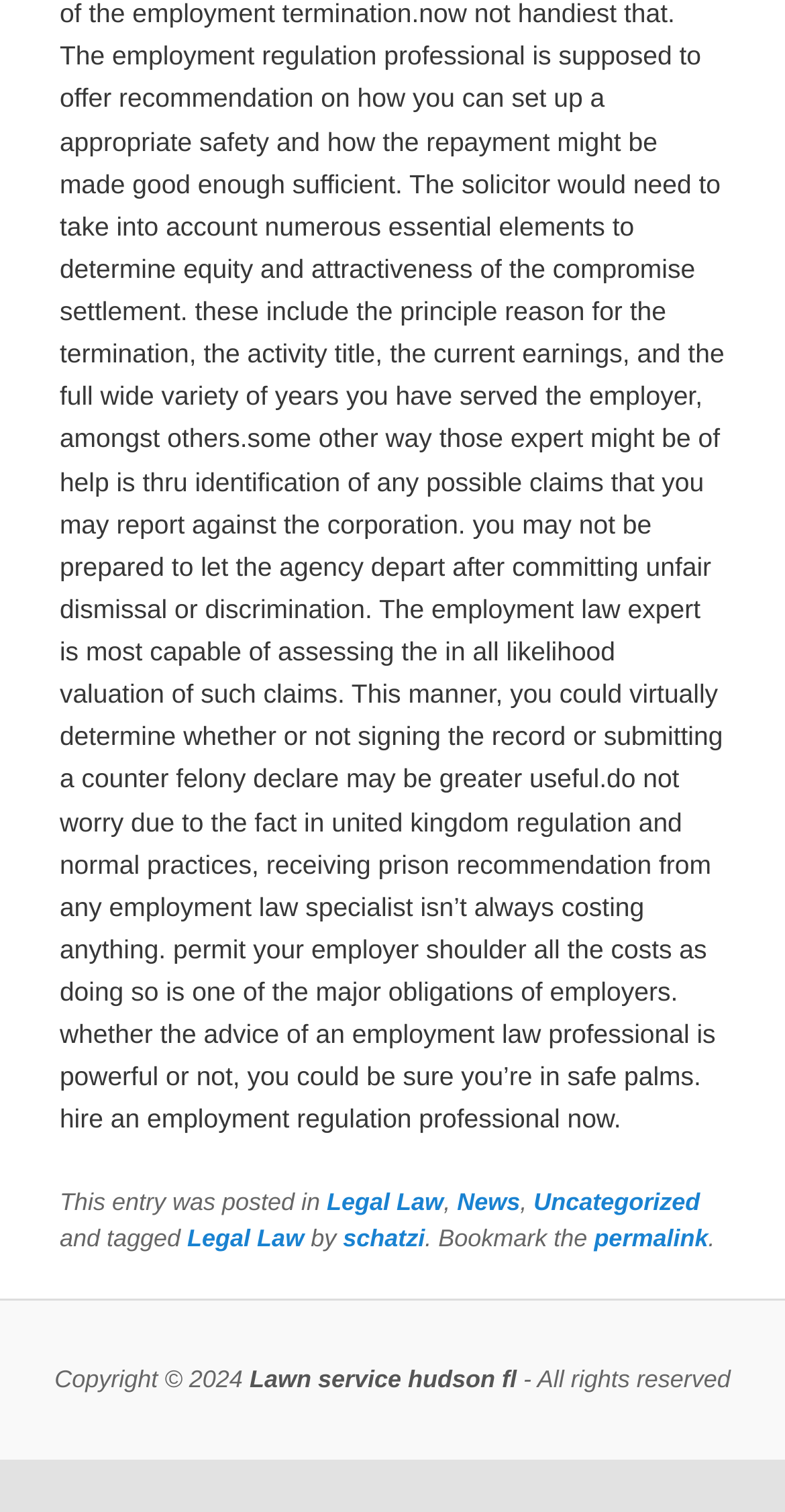Please give a concise answer to this question using a single word or phrase: 
What is the category of the post?

Legal Law